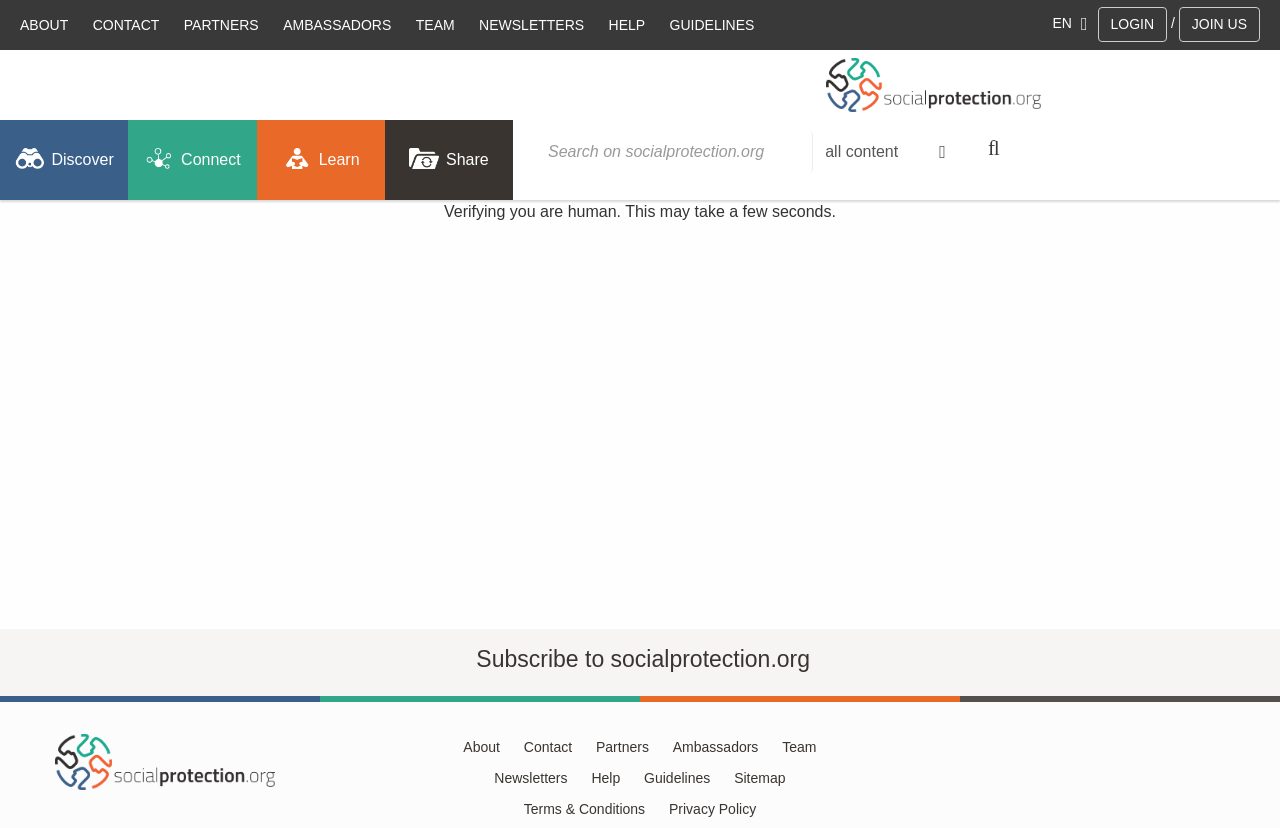Provide a one-word or short-phrase answer to the question:
What is the function of the 'Discover', 'Connect', 'Learn', and 'Share' links?

To navigate to different sections of the website